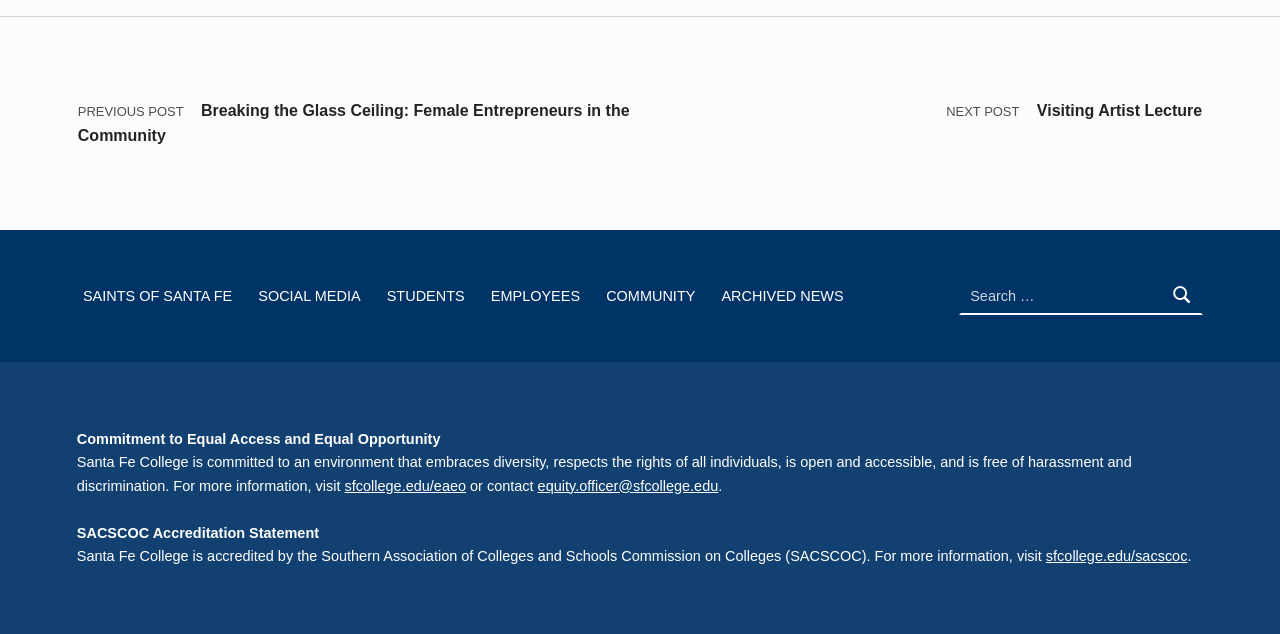Identify the bounding box coordinates of the clickable section necessary to follow the following instruction: "Check archived news". The coordinates should be presented as four float numbers from 0 to 1, i.e., [left, top, right, bottom].

[0.559, 0.436, 0.664, 0.496]